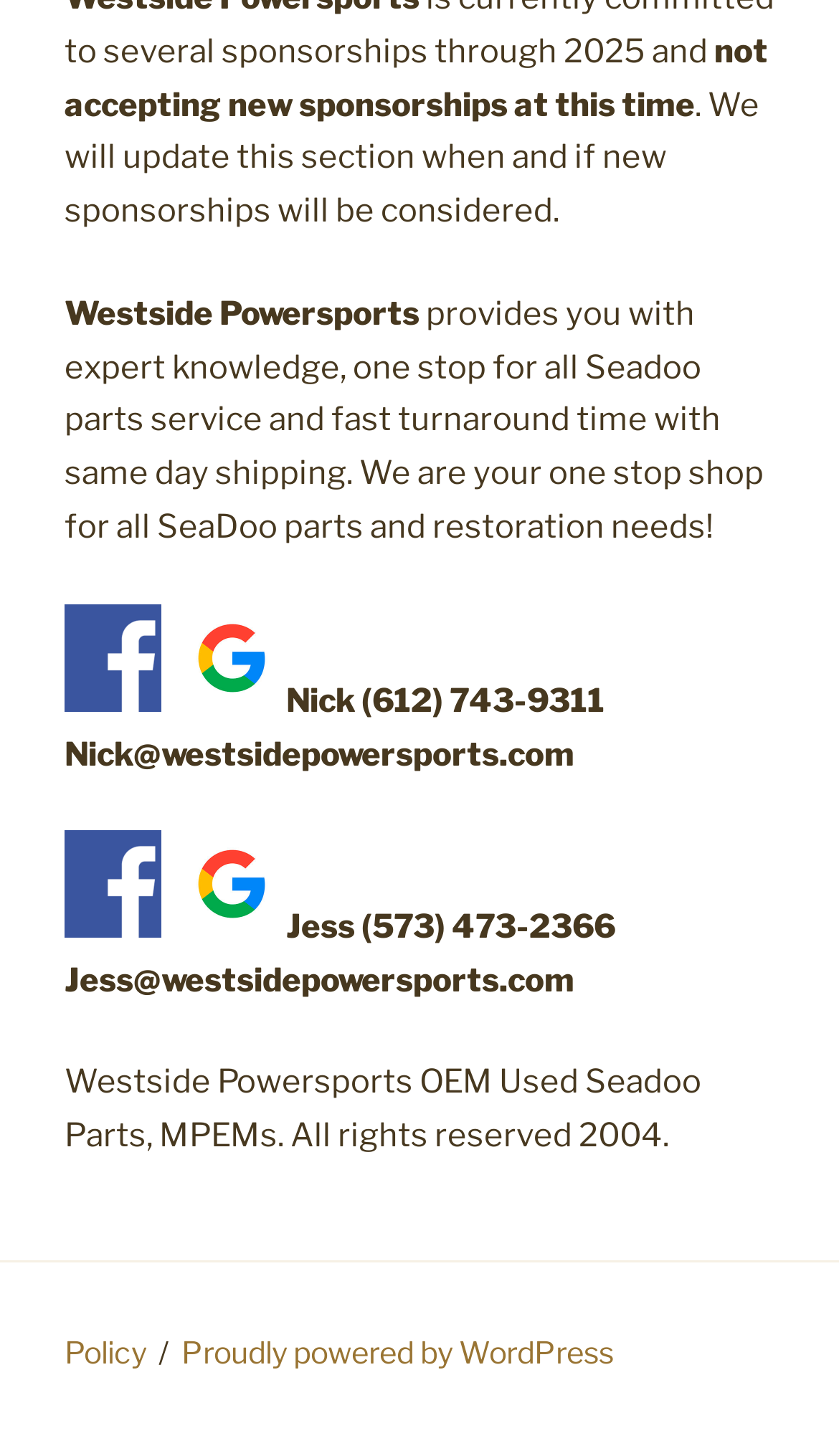Identify the bounding box of the UI element that matches this description: "parent_node: Jess (573) 473-2366".

[0.077, 0.623, 0.205, 0.65]